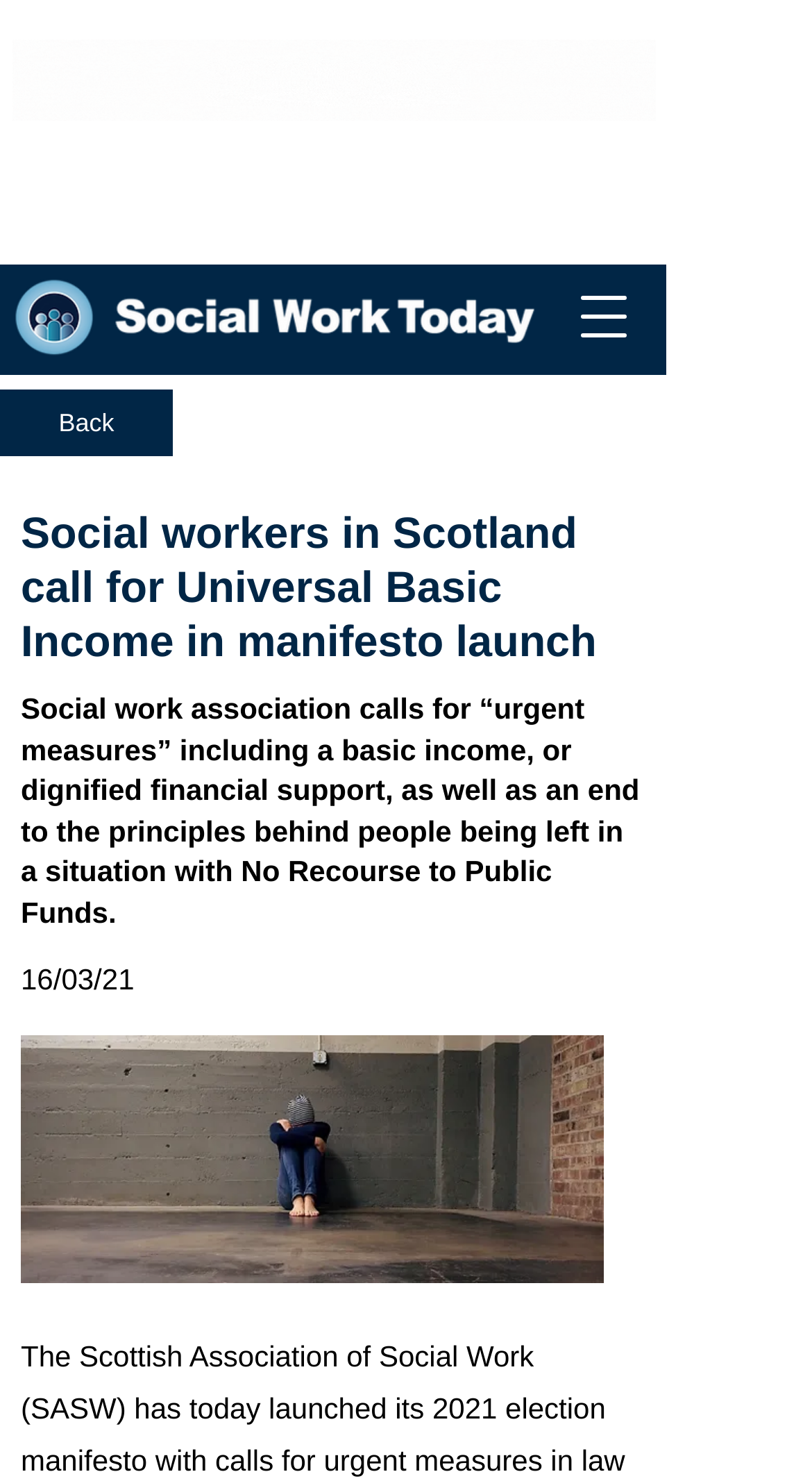Respond to the question below with a single word or phrase:
What is the text on the top-left corner of the webpage?

White_Logo